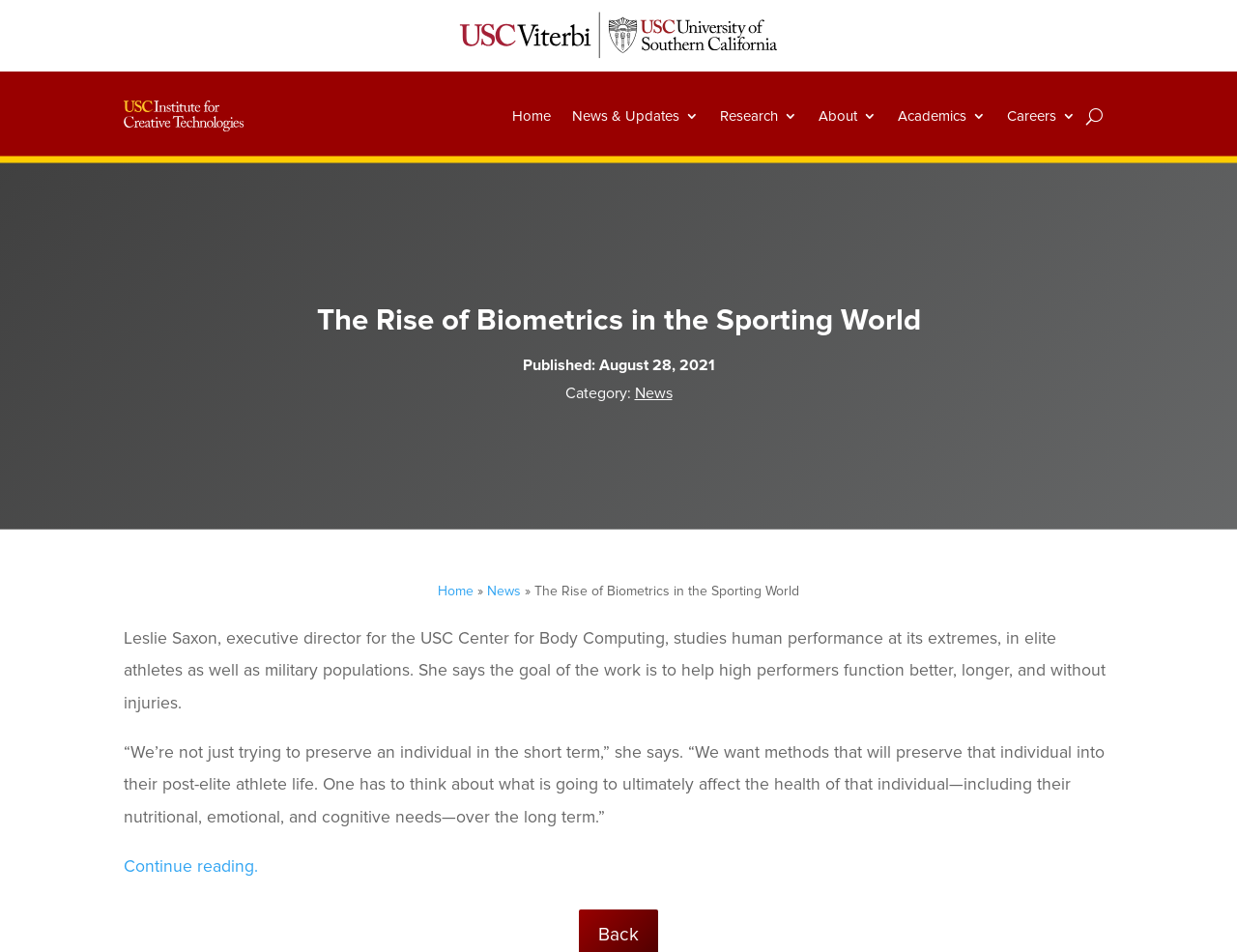What type of populations does Leslie Saxon study?
Answer the question with as much detail as you can, using the image as a reference.

This answer can be obtained by reading the first paragraph of the webpage, which states 'Leslie Saxon, executive director for the USC Center for Body Computing, studies human performance at its extremes, in elite athletes as well as military populations.'